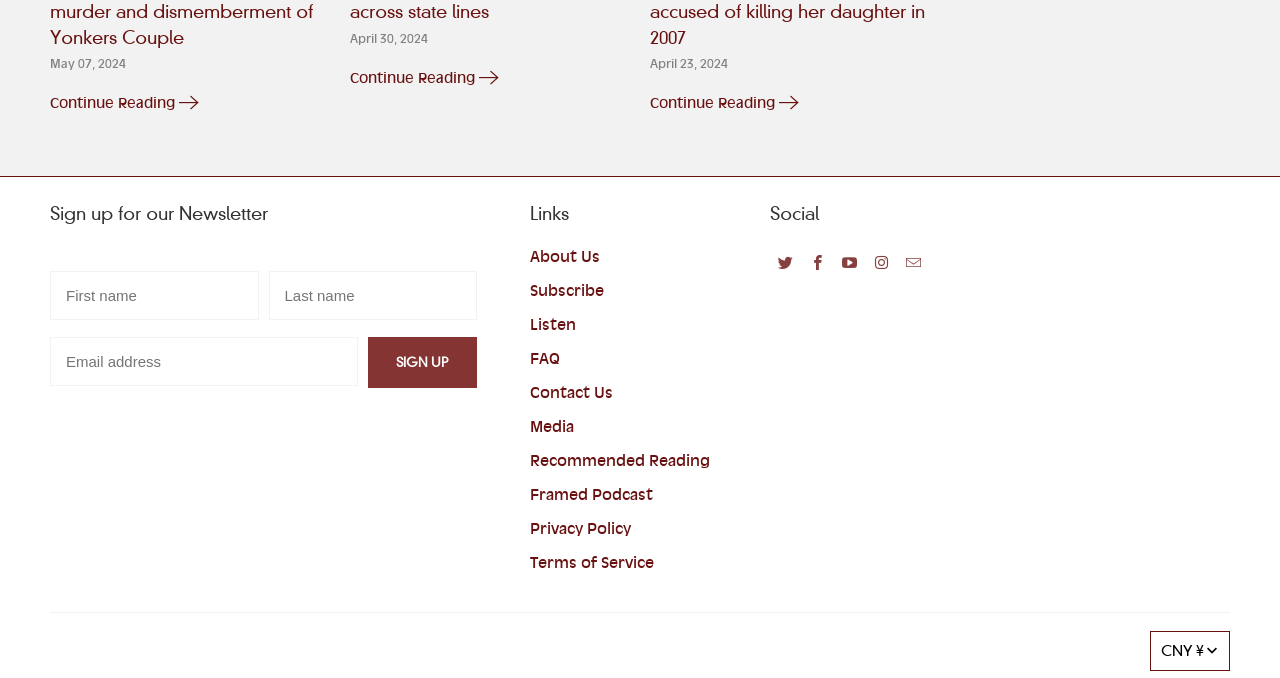Identify the bounding box coordinates for the element you need to click to achieve the following task: "Enter first name". The coordinates must be four float values ranging from 0 to 1, formatted as [left, top, right, bottom].

[0.039, 0.399, 0.202, 0.471]